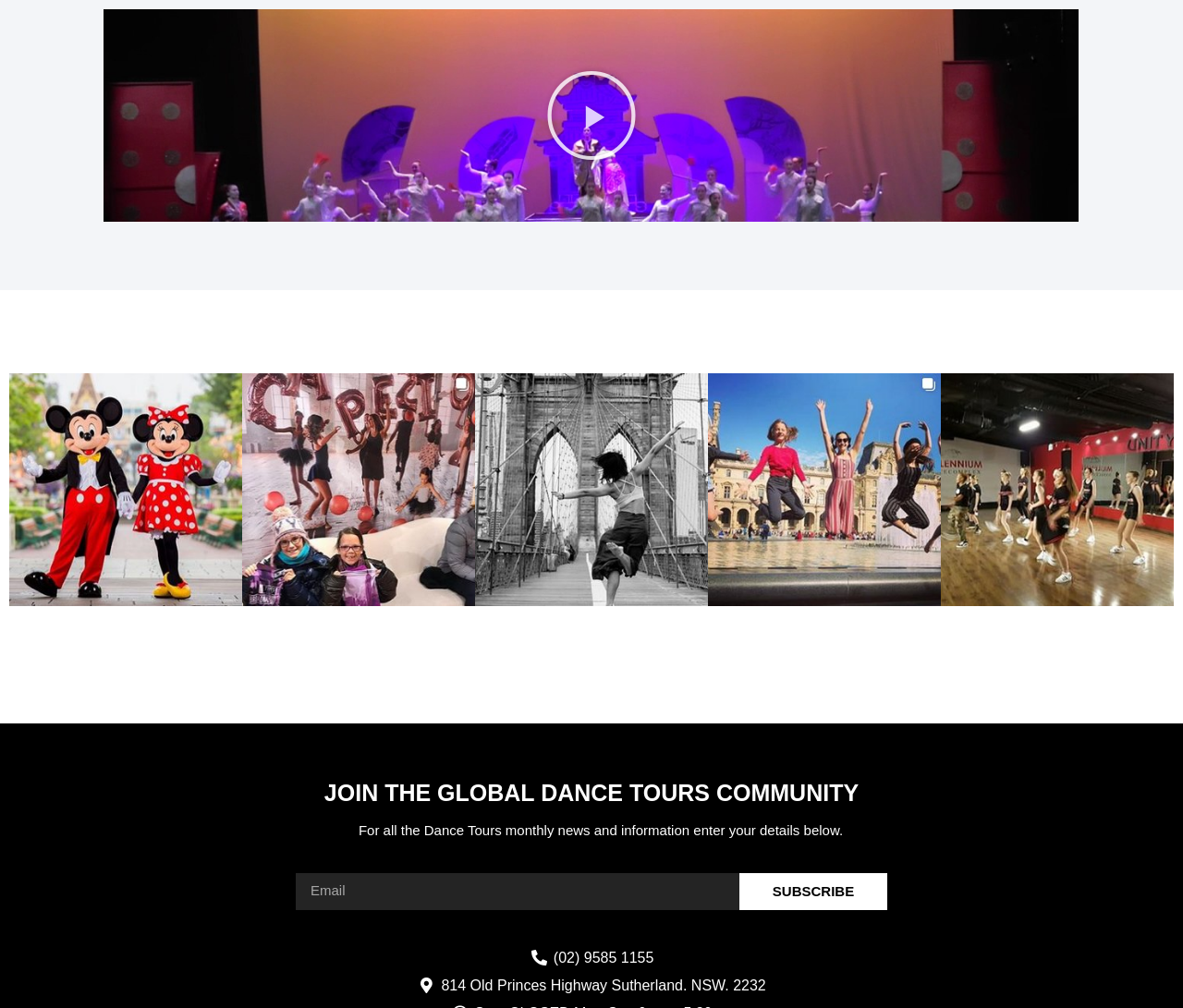Provide the bounding box coordinates of the HTML element this sentence describes: "Graduate". The bounding box coordinates consist of four float numbers between 0 and 1, i.e., [left, top, right, bottom].

None